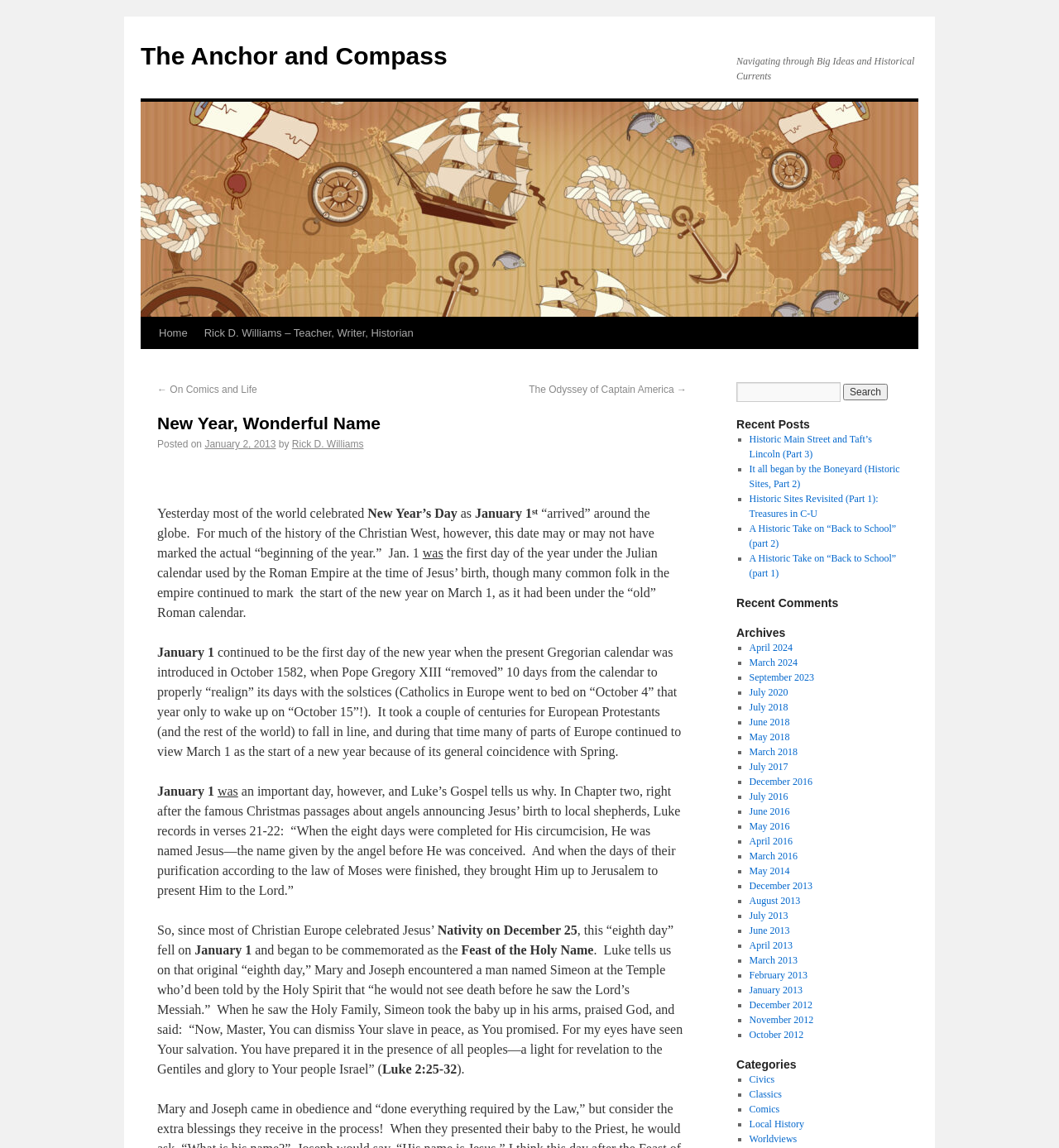Please find the bounding box coordinates for the clickable element needed to perform this instruction: "Check the recent comment".

[0.695, 0.519, 0.852, 0.532]